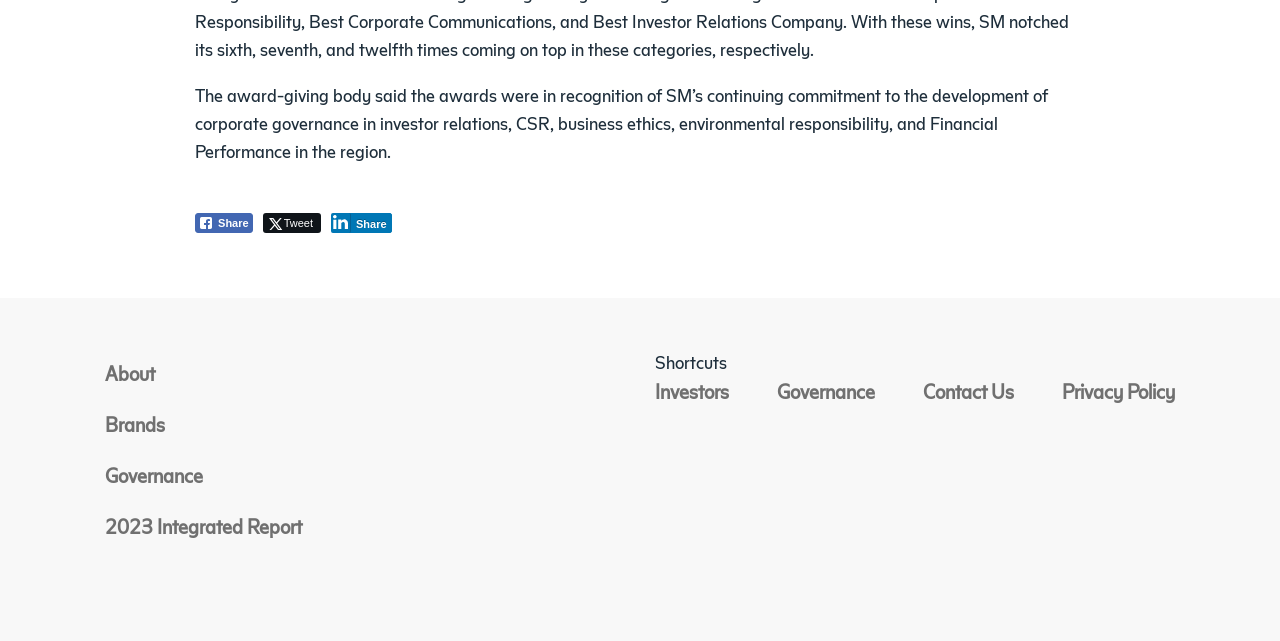From the image, can you give a detailed response to the question below:
What is the award-giving body recognizing?

The static text element at the top of the page mentions that the award-giving body is recognizing SM’s continuing commitment to the development of corporate governance in investor relations, CSR, business ethics, environmental responsibility, and Financial Performance in the region.